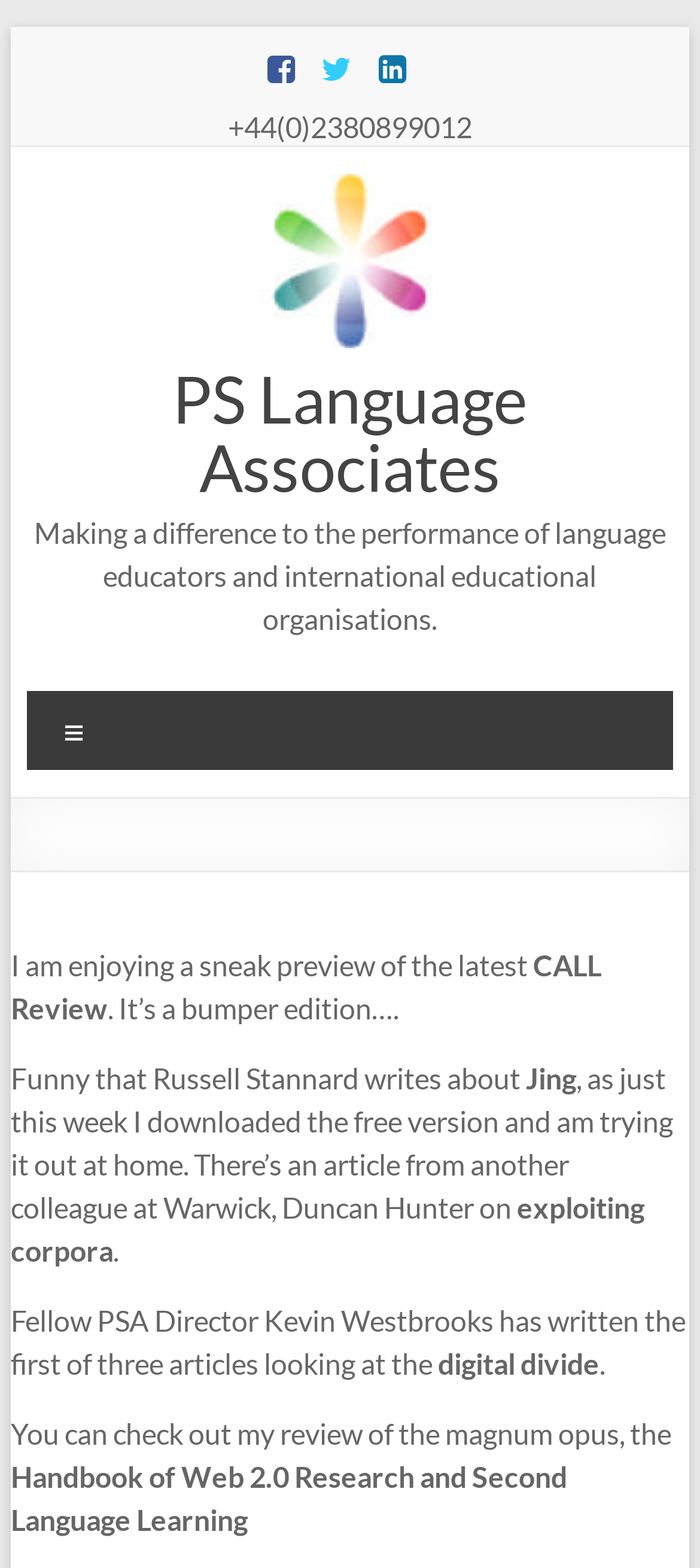What is the phone number of PS Language Associates?
Look at the webpage screenshot and answer the question with a detailed explanation.

I found the phone number by looking at the static text element with the bounding box coordinates [0.326, 0.07, 0.674, 0.092], which contains the phone number '+44(0)2380899012'.